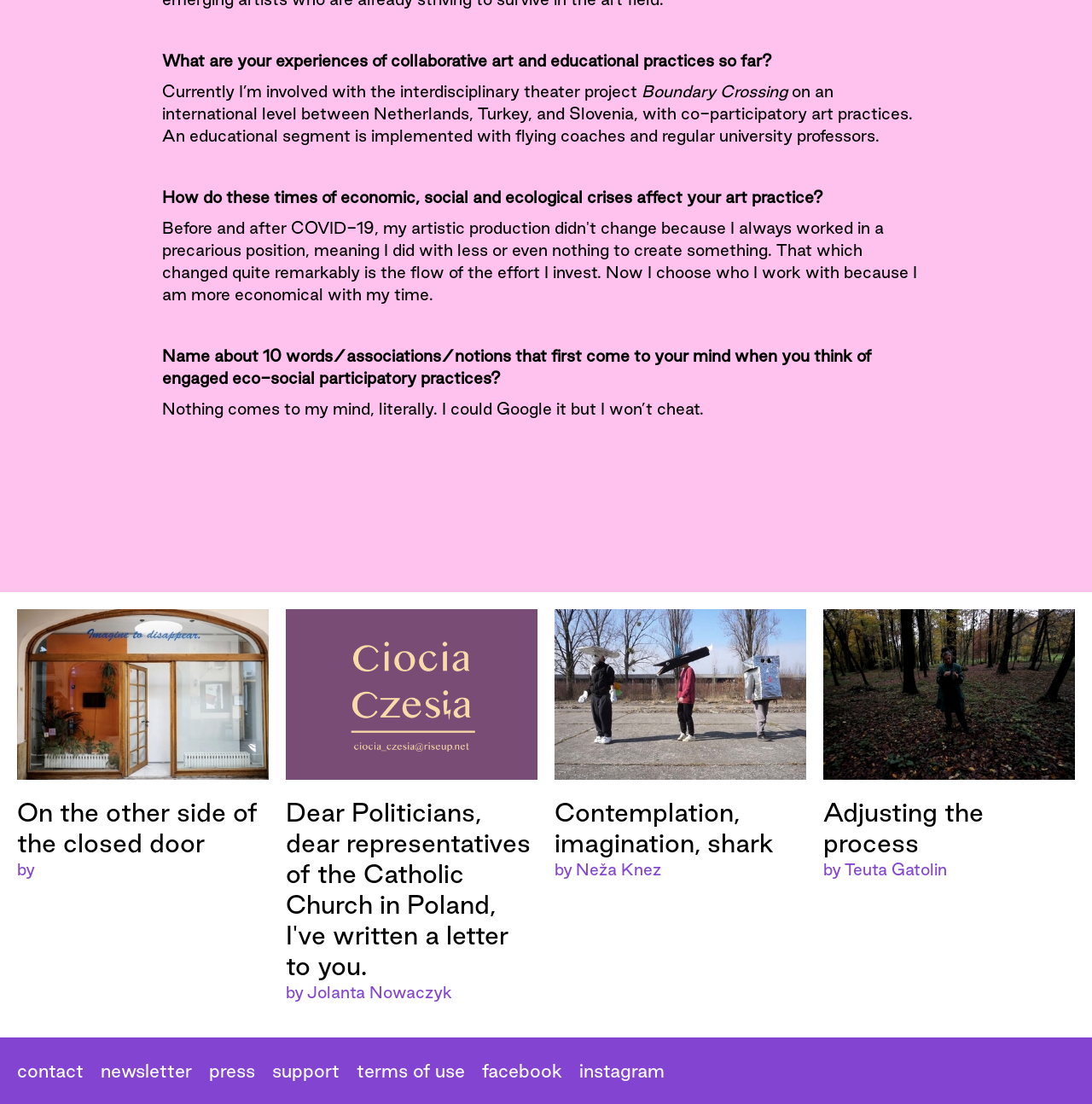Answer this question in one word or a short phrase: How many links are there at the bottom of the page?

7